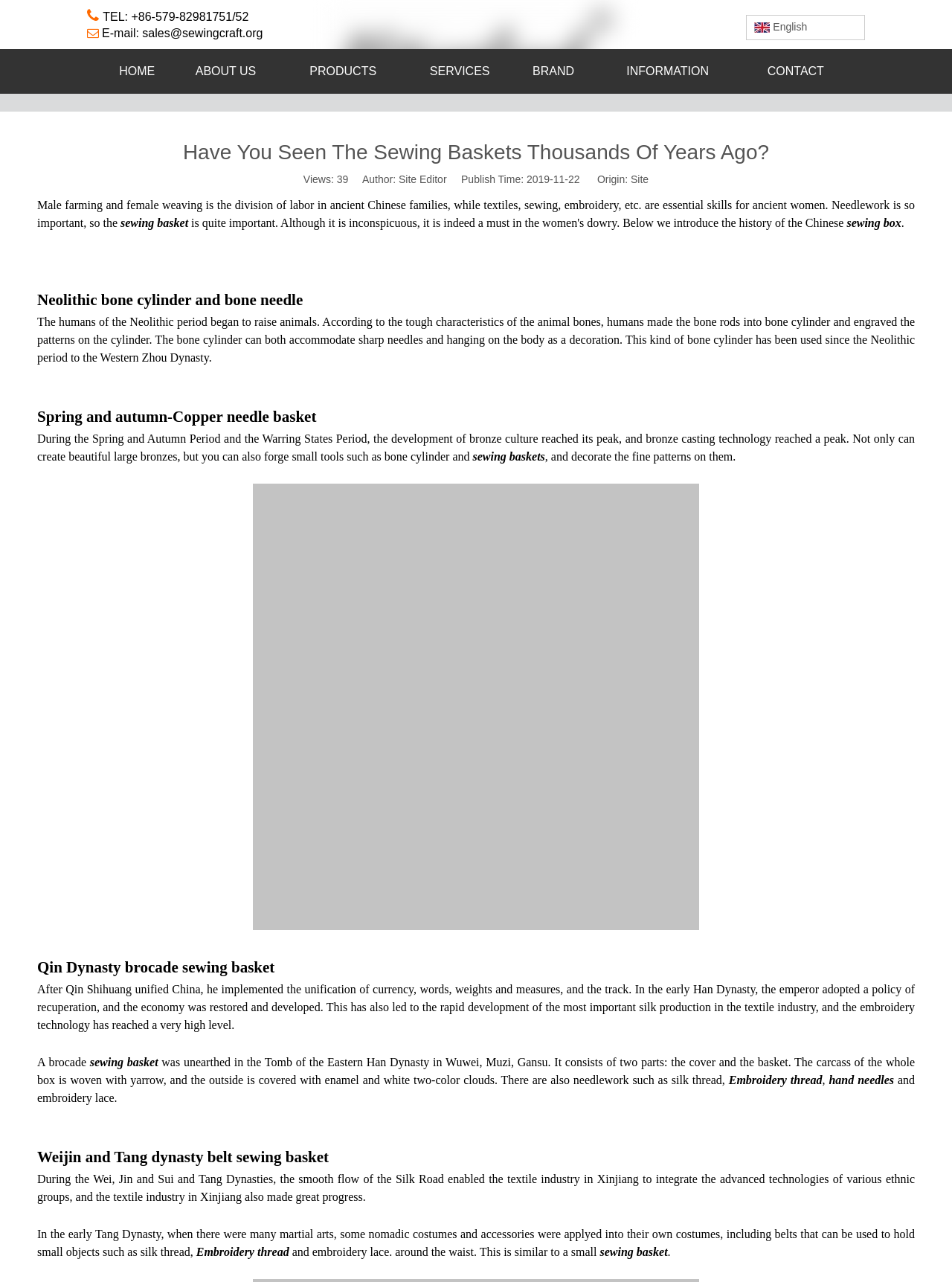Please determine the bounding box coordinates of the element to click on in order to accomplish the following task: "Click the sewing basket link". Ensure the coordinates are four float numbers ranging from 0 to 1, i.e., [left, top, right, bottom].

[0.496, 0.351, 0.573, 0.361]